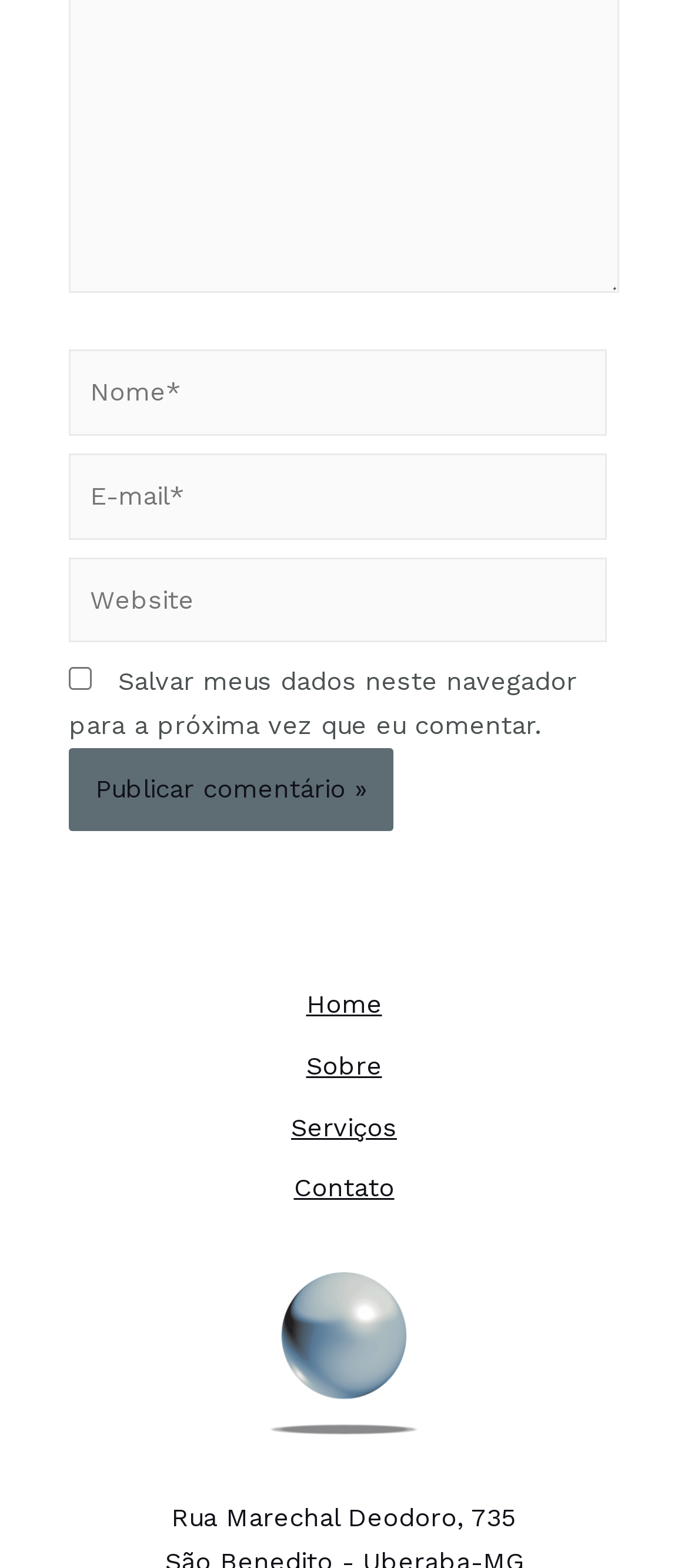Predict the bounding box of the UI element based on the description: "parent_node: Website name="url" placeholder="Website"". The coordinates should be four float numbers between 0 and 1, formatted as [left, top, right, bottom].

[0.1, 0.355, 0.882, 0.41]